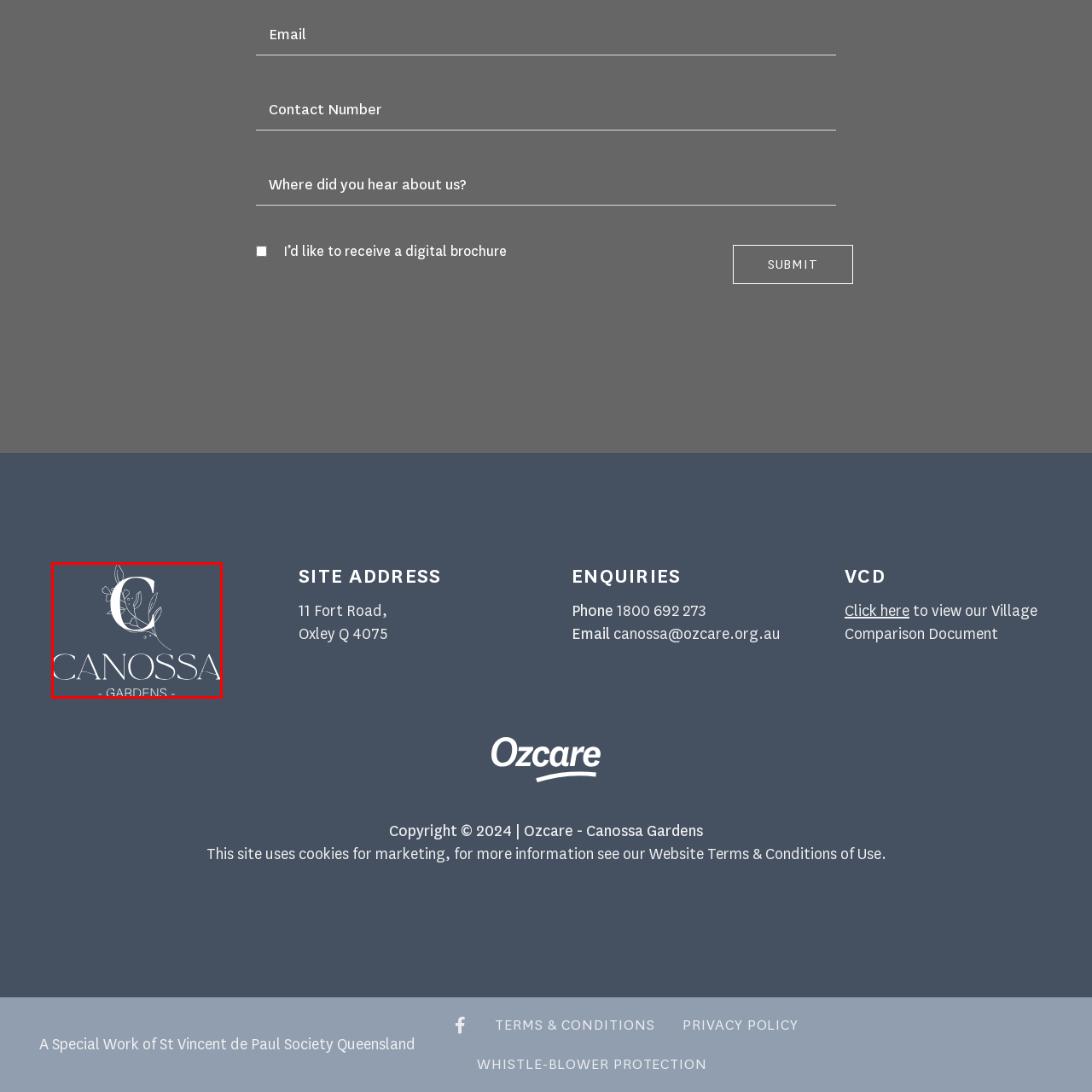Please examine the section highlighted with a blue border and provide a thorough response to the following question based on the visual information: 
What is symbolized by the floral elements in the logo?

The caption explains that the logo incorporates the letter 'C' intertwined with floral elements, symbolizing beauty and nature, which suggests that the floral elements in the logo represent beauty and nature.